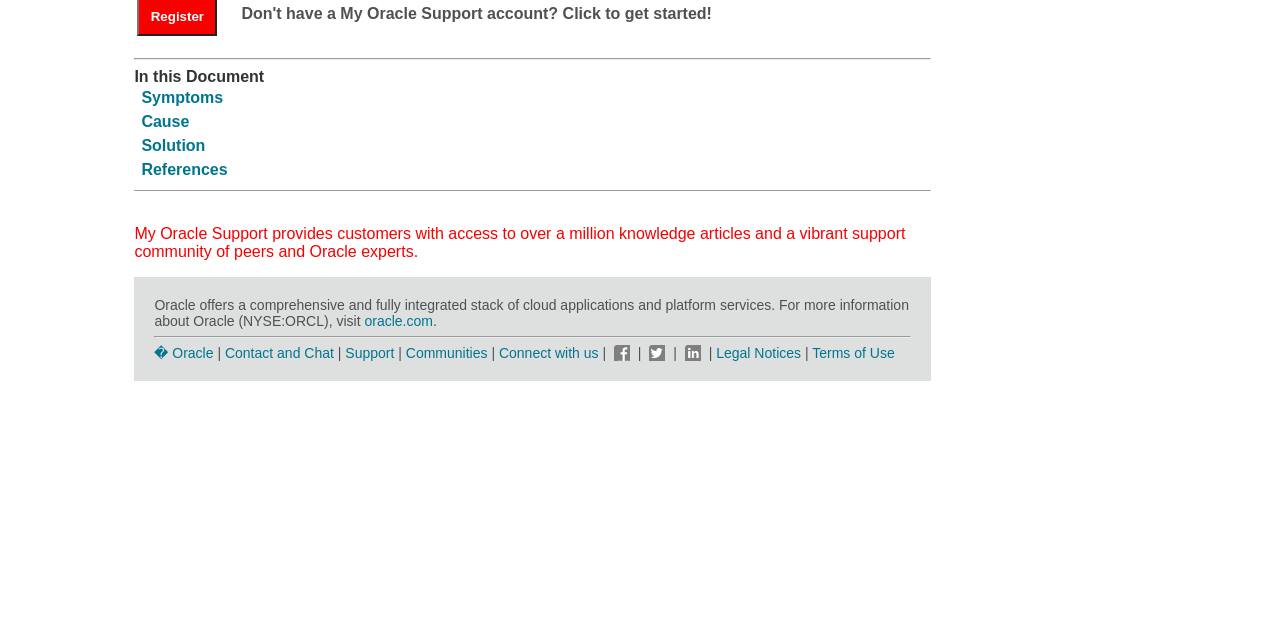Find the bounding box coordinates for the UI element whose description is: "Legal Notices". The coordinates should be four float numbers between 0 and 1, in the format [left, top, right, bottom].

[0.56, 0.538, 0.626, 0.563]